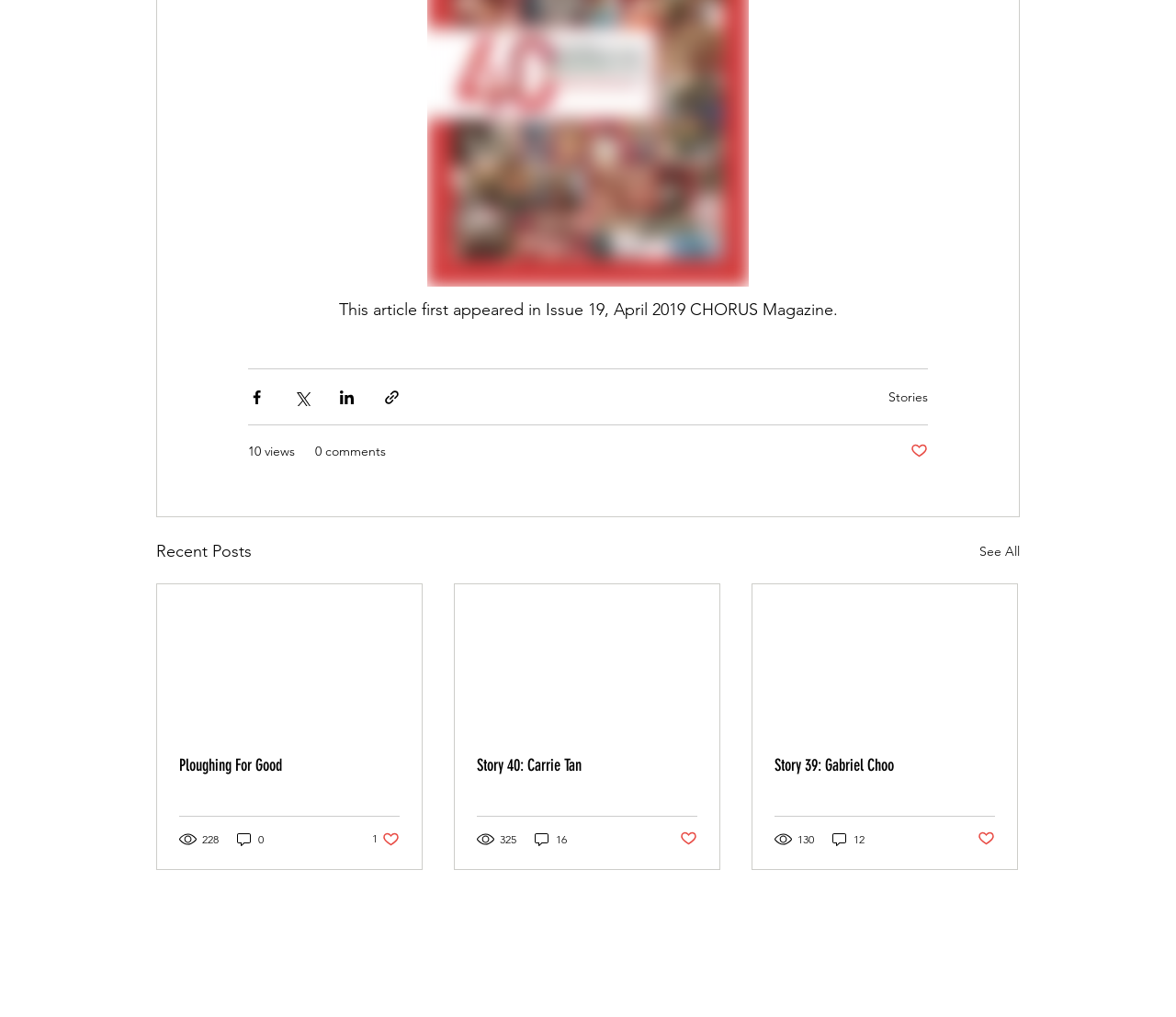Provide the bounding box for the UI element matching this description: "parent_node: Story 40: Carrie Tan".

[0.387, 0.575, 0.612, 0.721]